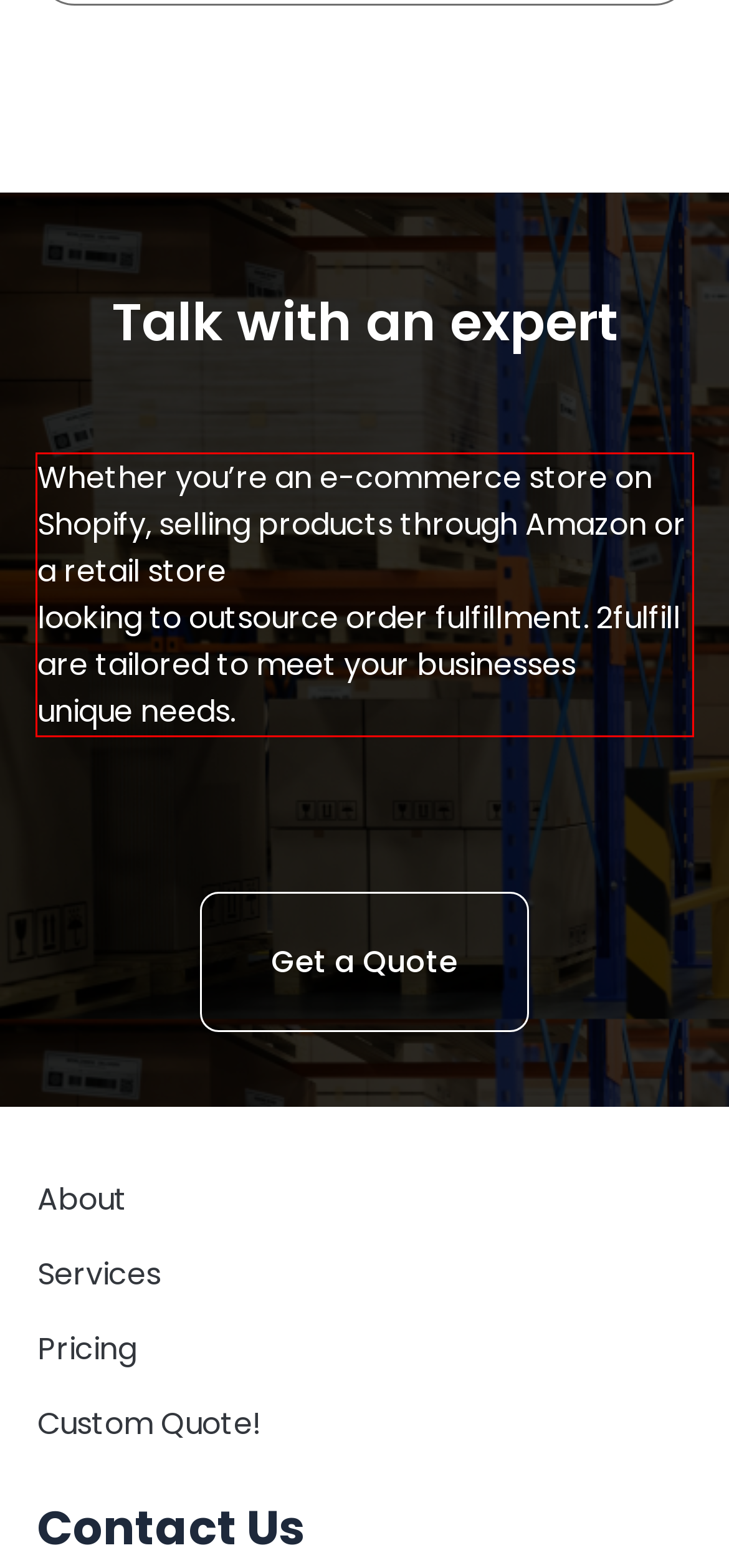Using OCR, extract the text content found within the red bounding box in the given webpage screenshot.

Whether you’re an e-commerce store on Shopify, selling products through Amazon or a retail store looking to outsource order fulfillment. 2fulfill are tailored to meet your businesses unique needs.